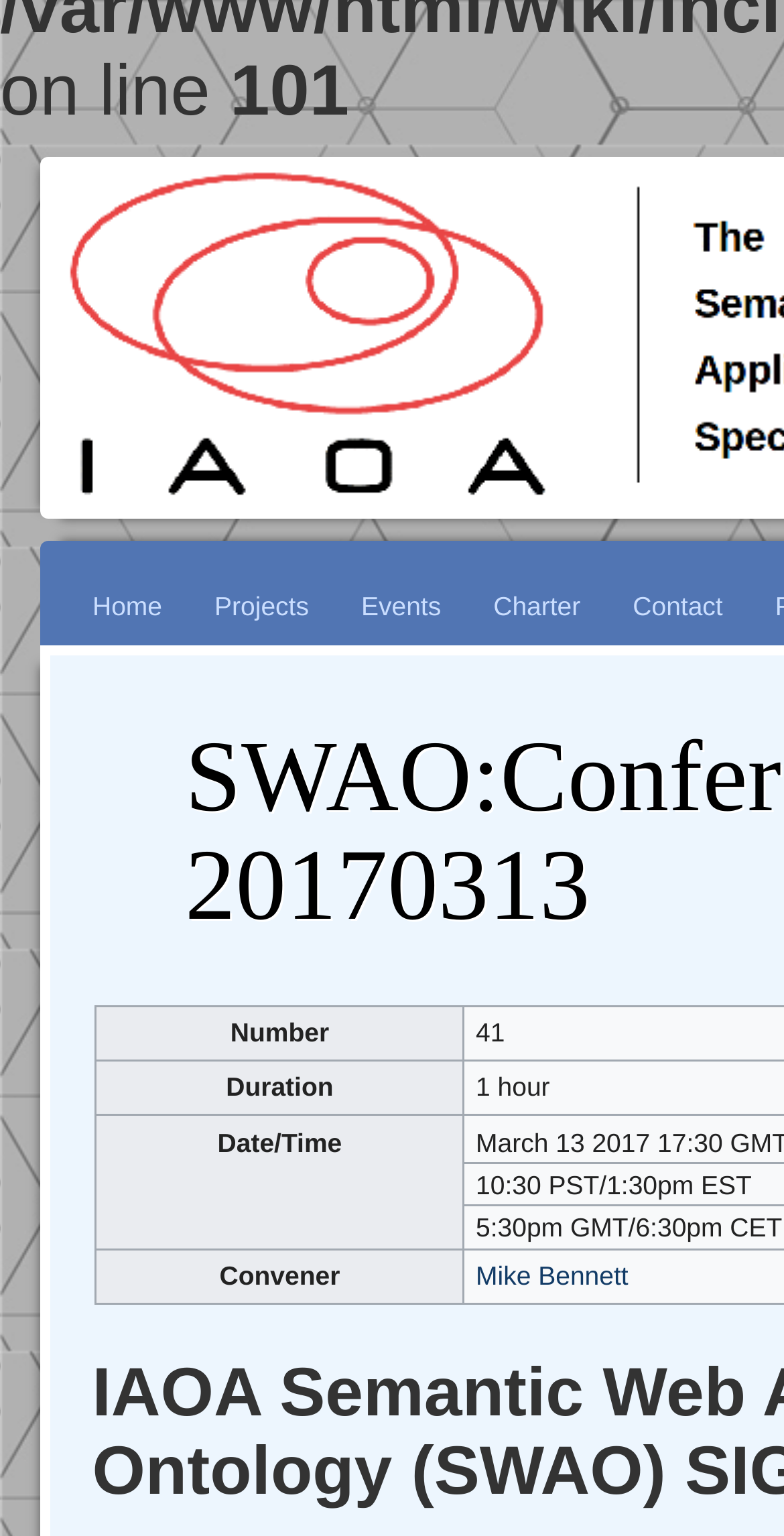Who is the convener of an event?
Based on the image, answer the question in a detailed manner.

I found a link element with the text 'Mike Bennett' below the 'Convener' column header, which suggests that Mike Bennett is the convener of an event.